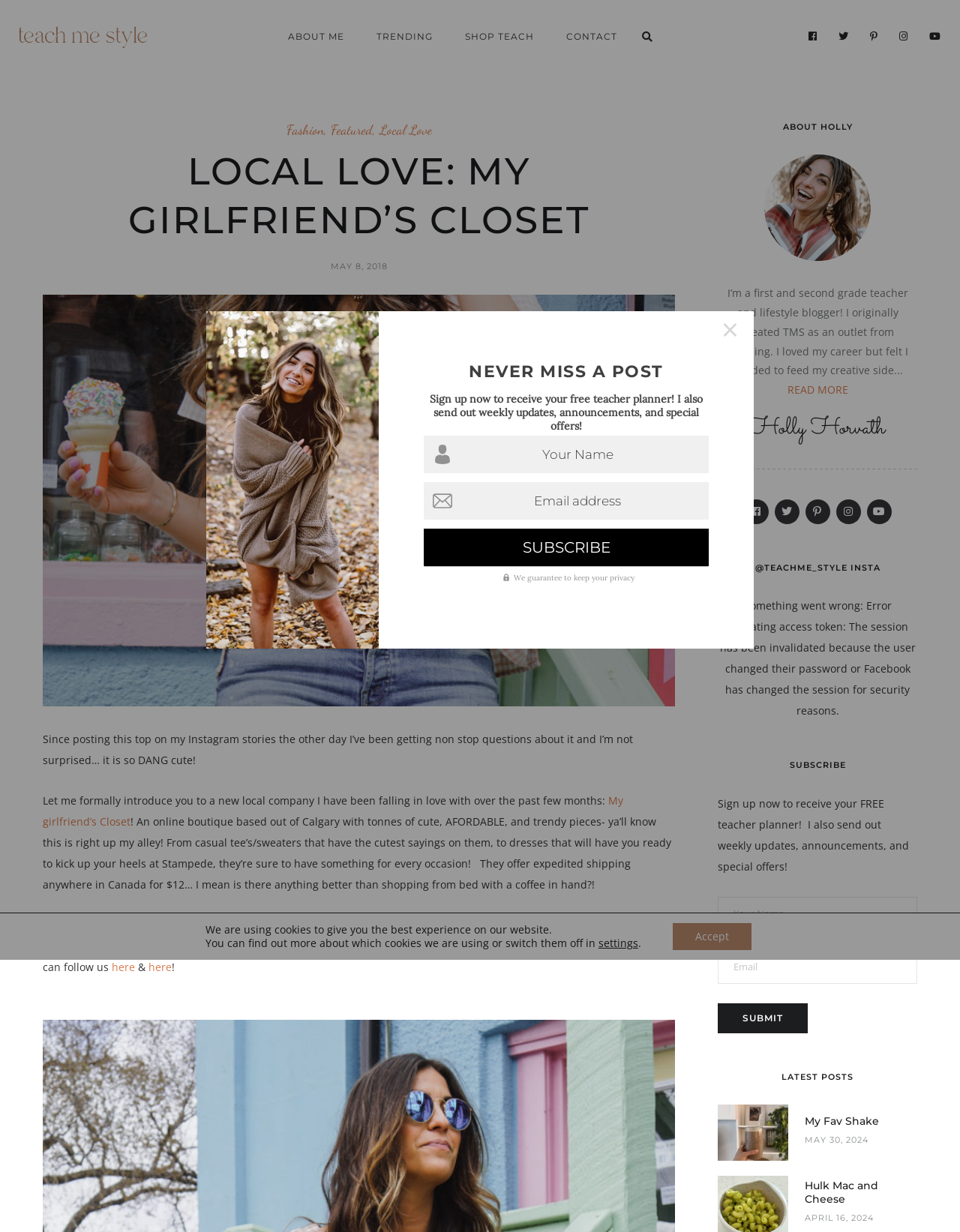Use a single word or phrase to answer the question:
What is the main topic of this blog?

Fashion and lifestyle